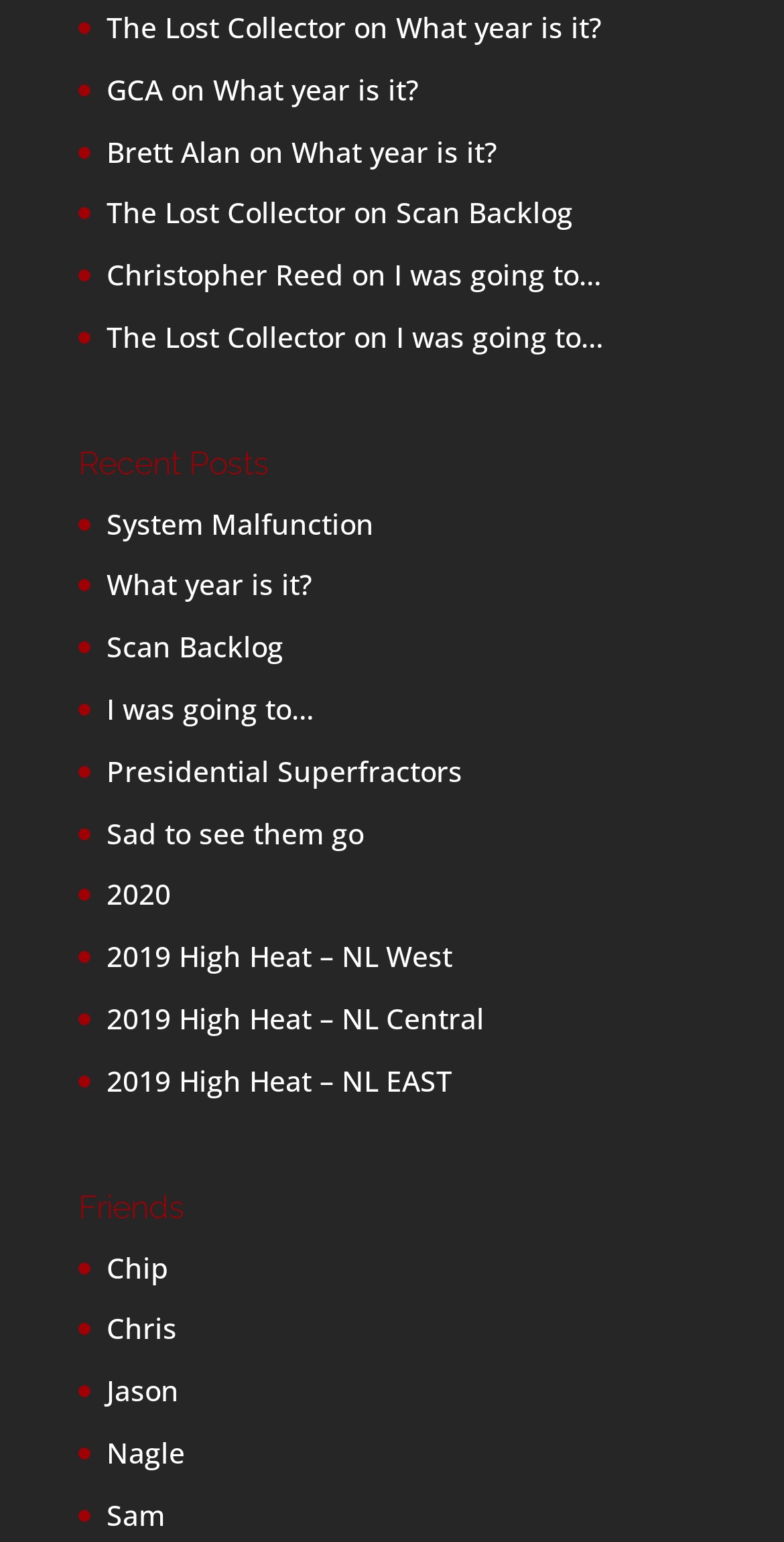Can you identify the bounding box coordinates of the clickable region needed to carry out this instruction: 'View 'System Malfunction''? The coordinates should be four float numbers within the range of 0 to 1, stated as [left, top, right, bottom].

[0.136, 0.327, 0.477, 0.352]